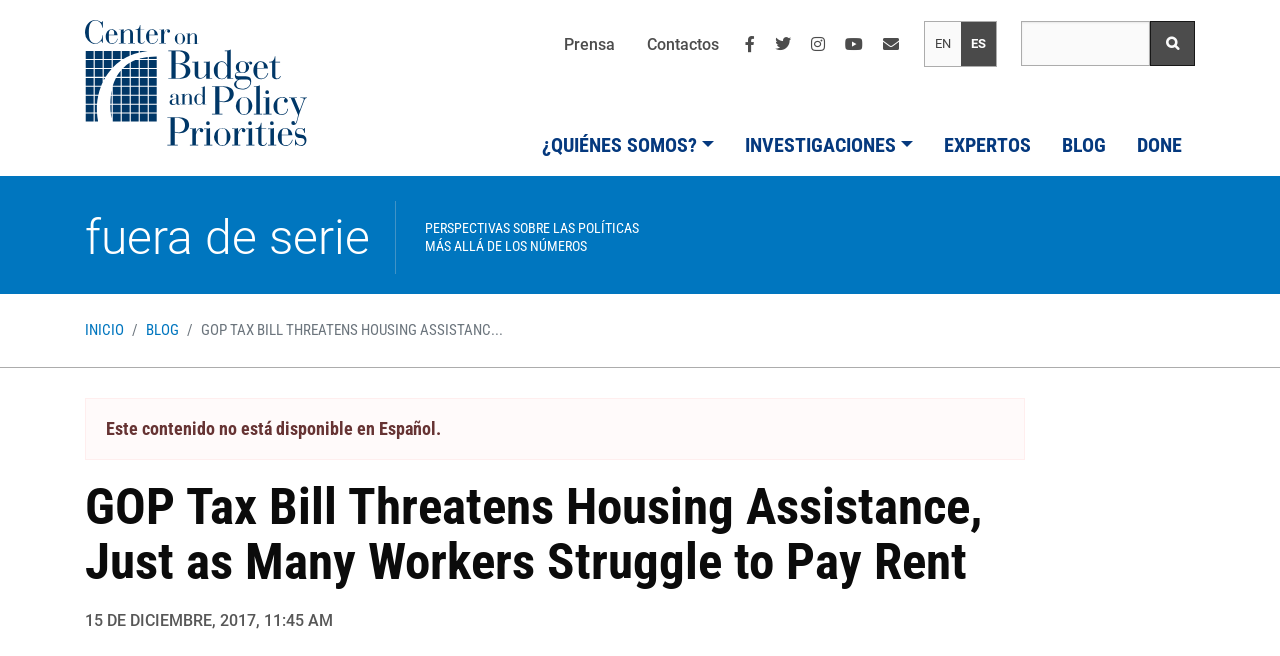Using the element description Contactos, predict the bounding box coordinates for the UI element. Provide the coordinates in (top-left x, top-left y, bottom-right x, bottom-right y) format with values ranging from 0 to 1.

[0.505, 0.05, 0.562, 0.087]